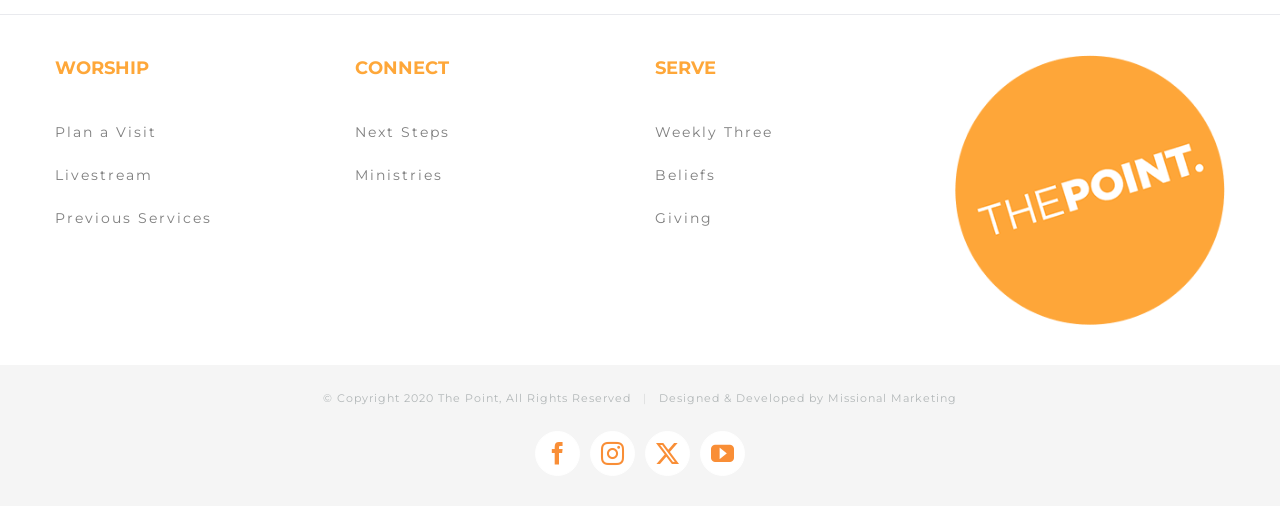Please identify the bounding box coordinates of the element's region that should be clicked to execute the following instruction: "Explore Next Steps". The bounding box coordinates must be four float numbers between 0 and 1, i.e., [left, top, right, bottom].

[0.277, 0.219, 0.488, 0.304]